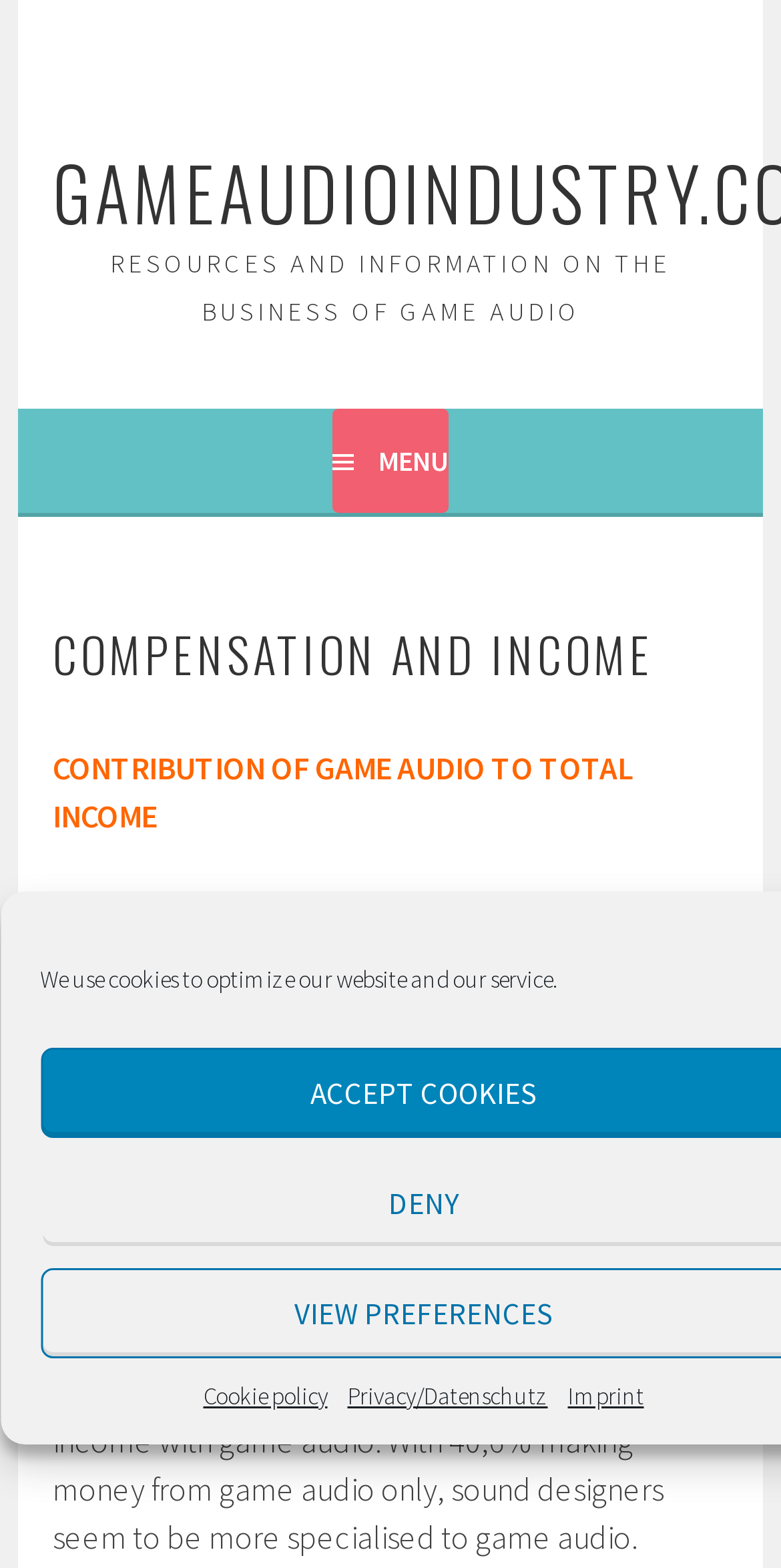What is the occupation of 15,2% of sound designers?
Look at the image and answer the question with a single word or phrase.

Audio-unrelated job